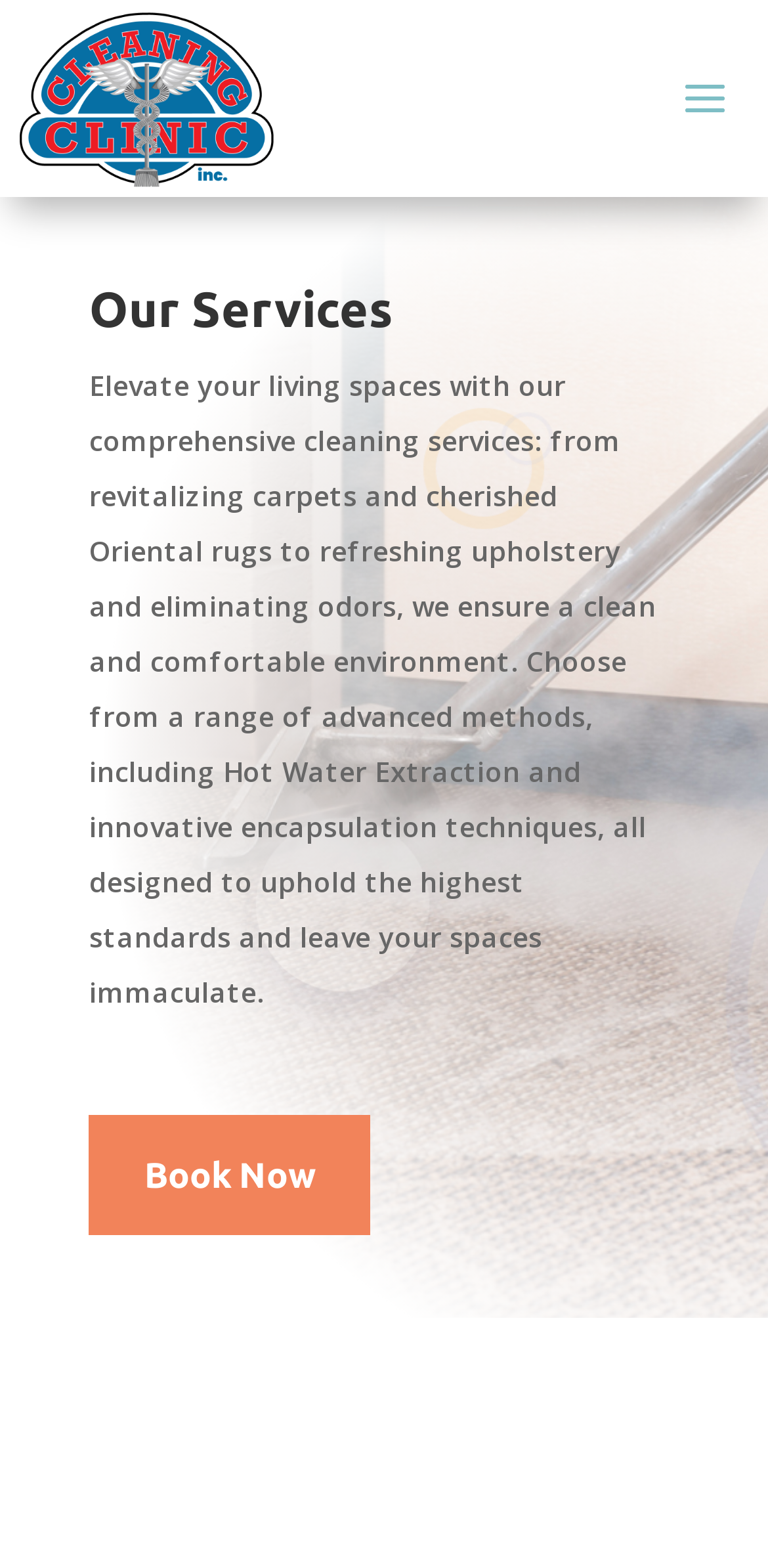Highlight the bounding box of the UI element that corresponds to this description: "Book Now".

[0.116, 0.711, 0.483, 0.788]